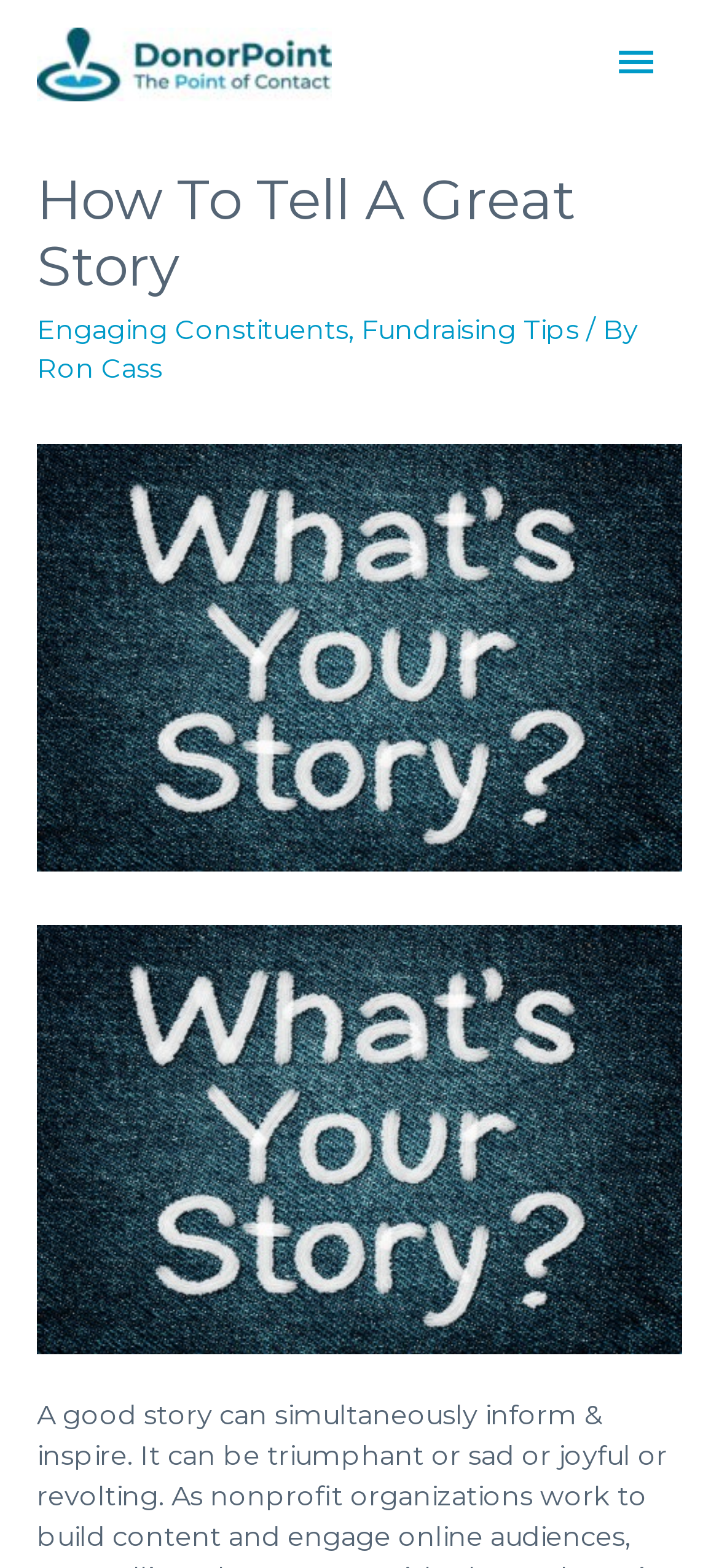Based on the description "Ron Cass", find the bounding box of the specified UI element.

[0.051, 0.225, 0.226, 0.246]